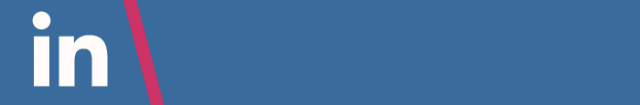Provide a comprehensive description of the image.

The image prominently features the LinkedIn logo, characterized by its recognizable blue background and stylized white lettering. The logo showcases the letters “in” in a bold typeface, with the letter "i" joined by a vibrant red diagonal line that adds a modern touch. This visual representation emphasizes LinkedIn's role as a professional networking platform. Above the logo, there's a subtle emblematic design that reinforces the brand's identity. This image encourages viewers to connect with the platform, reflecting its commitment to fostering professional relationships and discussions in various industries.